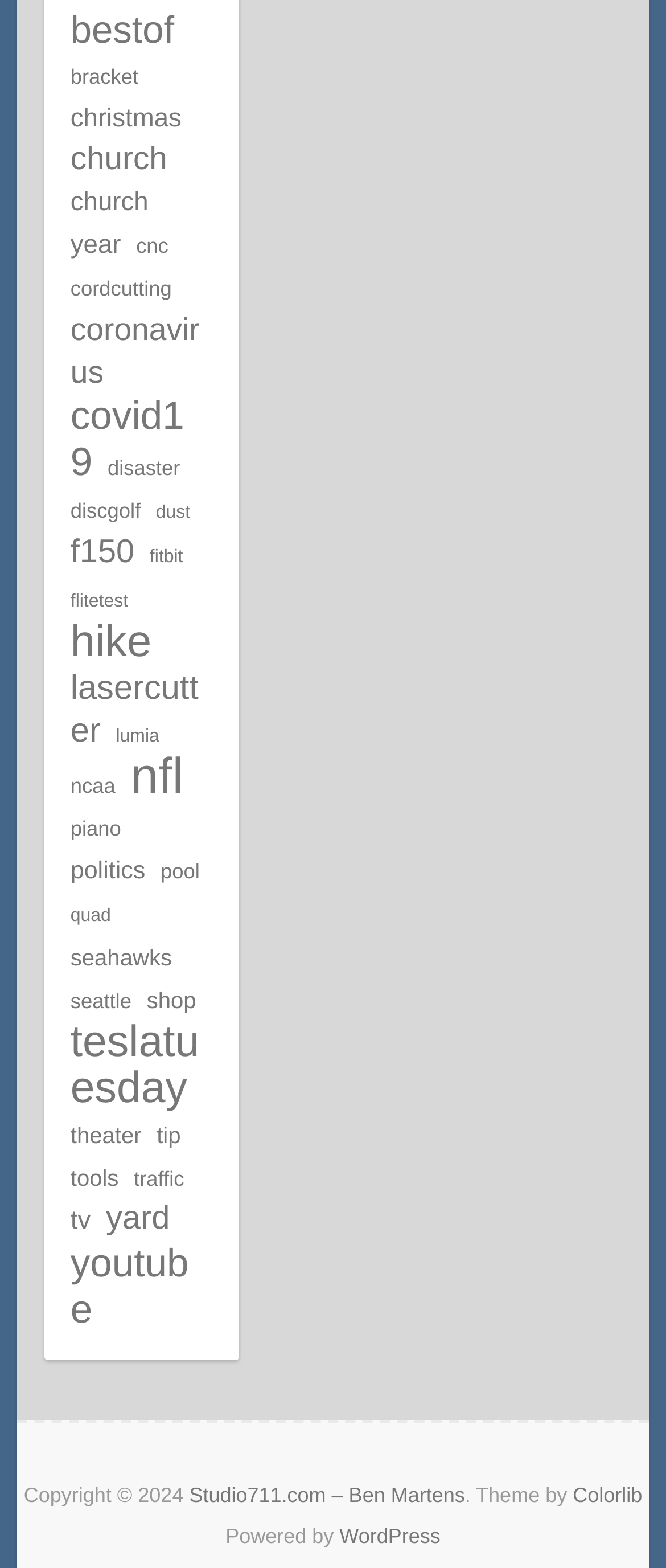Respond to the following question using a concise word or phrase: 
What is the website powered by?

WordPress